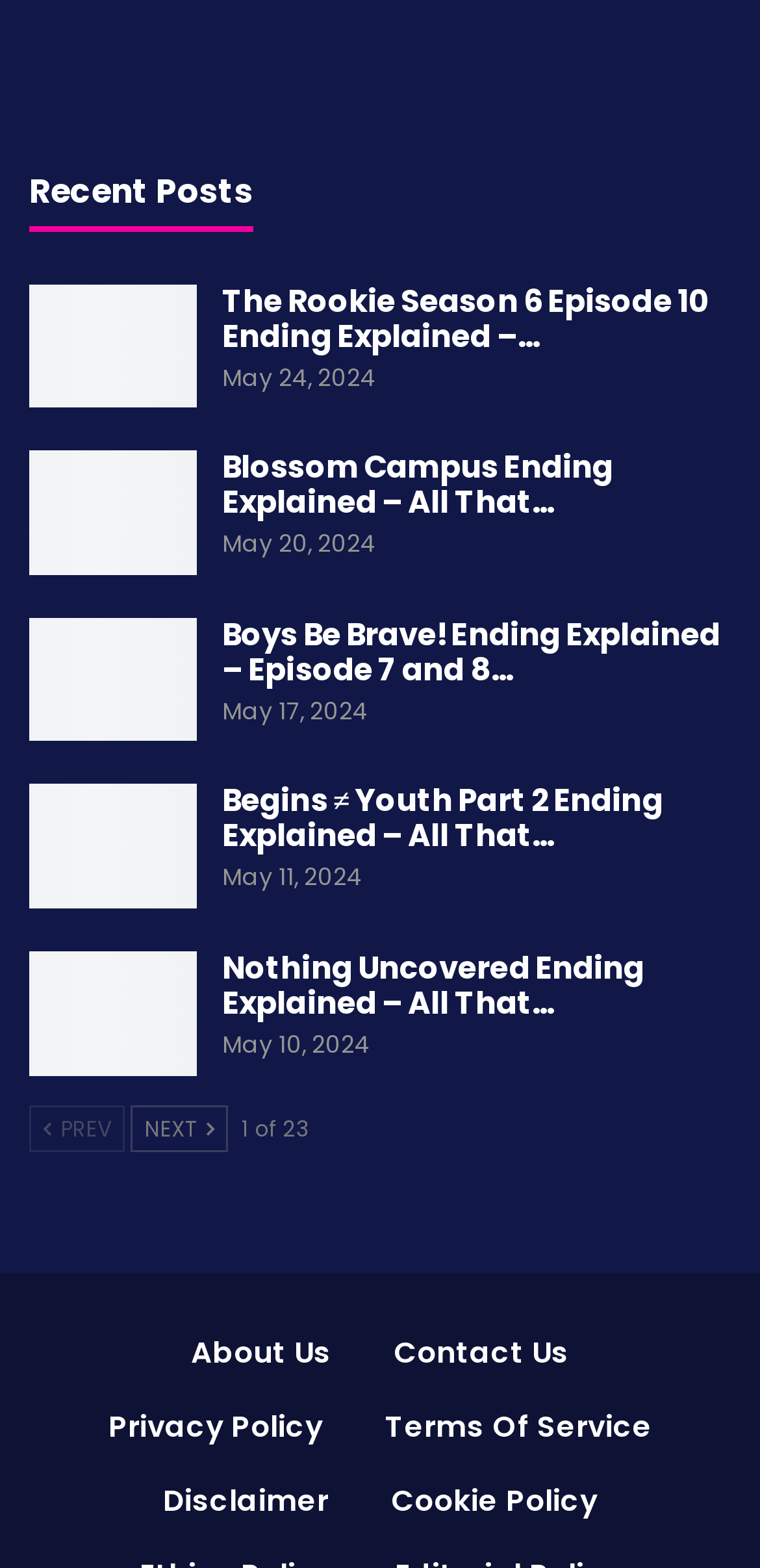Please determine the bounding box coordinates of the element's region to click in order to carry out the following instruction: "Click on About Us". The coordinates should be four float numbers between 0 and 1, i.e., [left, top, right, bottom].

[0.251, 0.849, 0.436, 0.875]